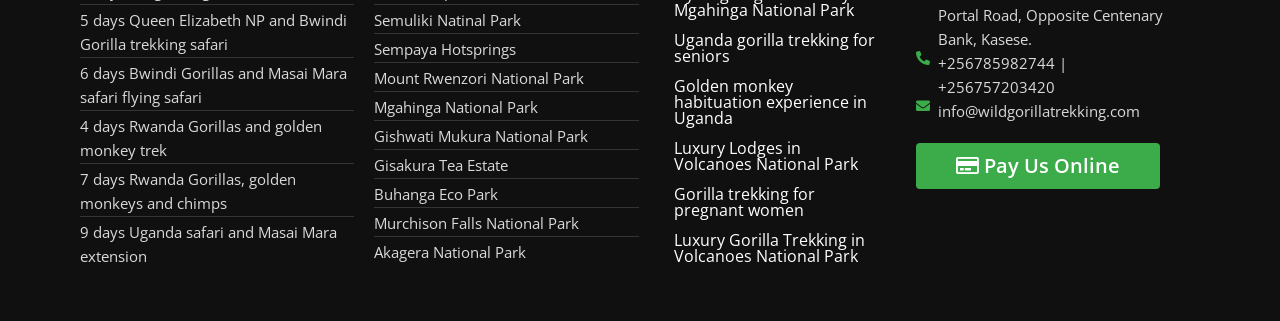Identify the coordinates of the bounding box for the element that must be clicked to accomplish the instruction: "Get information about Luxury Lodges in Volcanoes National Park".

[0.515, 0.413, 0.7, 0.556]